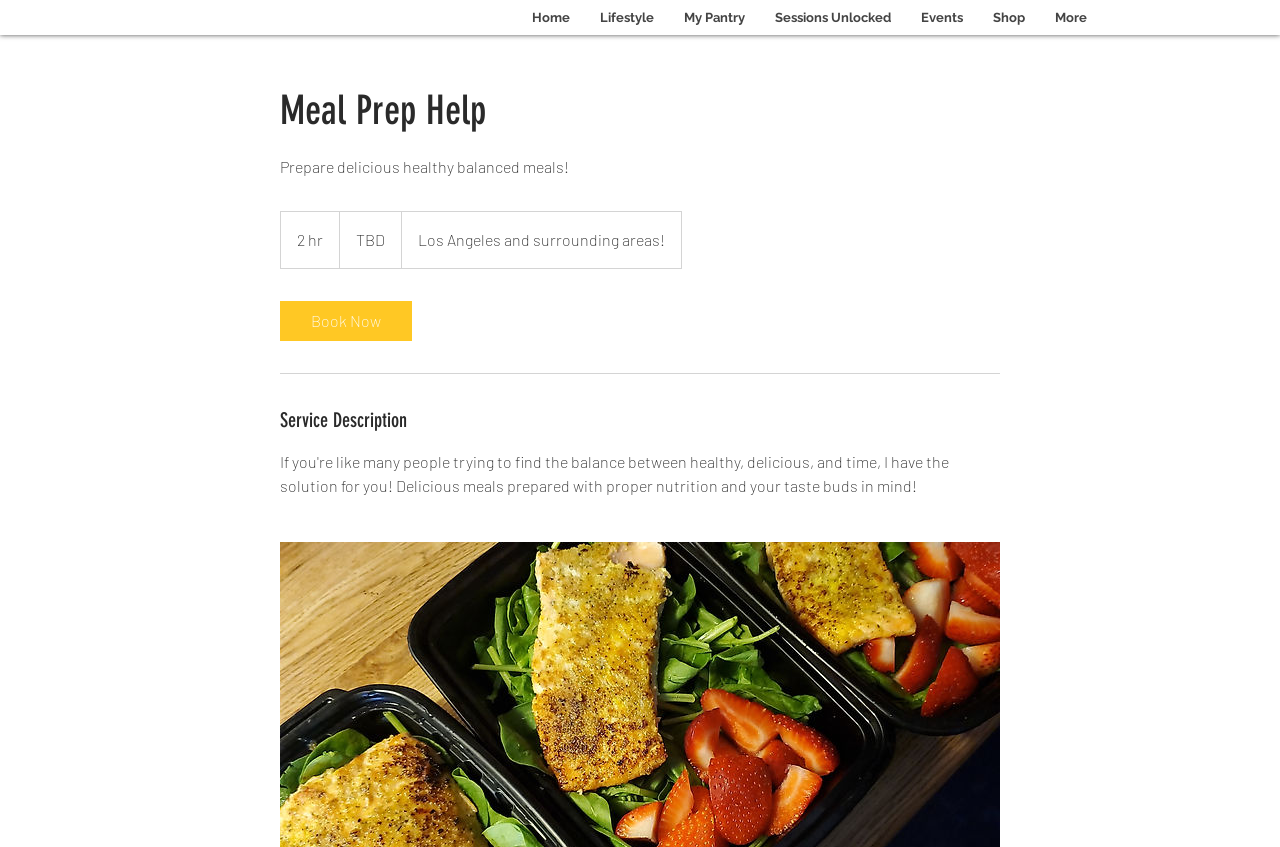Generate a comprehensive description of the webpage.

The webpage is about meal prep help, specifically highlighting the balance between healthy, delicious, and time-efficient meals. At the top, there is a navigation bar with 7 links: "Home", "Lifestyle", "My Pantry", "Sessions Unlocked", "Events", "Shop", and "More". 

Below the navigation bar, there is a heading "Meal Prep Help" followed by a brief description "Prepare delicious healthy balanced meals!". To the right of this description, there are two short texts: "2 hr" and "TBD", which may indicate the duration or timing of the meal prep service. 

Further down, there is a text "Los Angeles and surrounding areas!" which suggests that the meal prep service is available in this geographic region. A "Book Now" link is placed nearby, allowing users to quickly book the service. 

A horizontal separator line divides the page, separating the introductory section from the service description section. The service description section is headed by a "Service Description" heading, which likely provides more details about the meal prep service offered.